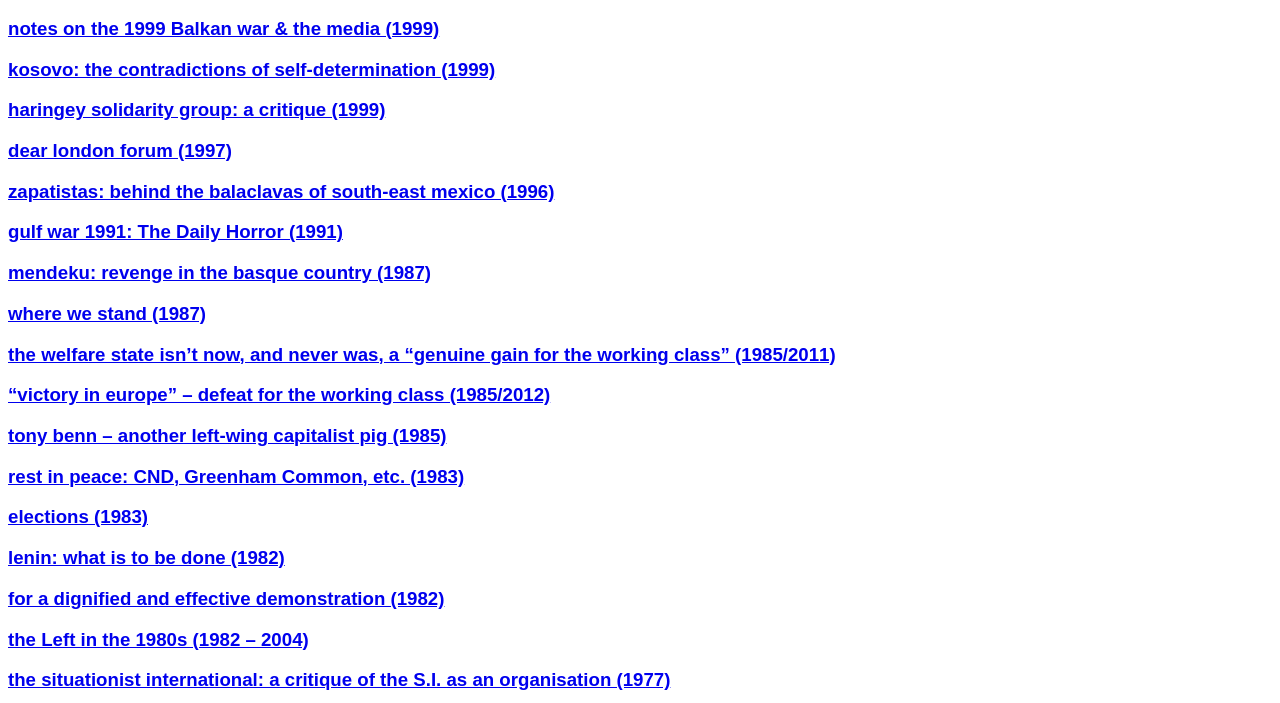Please examine the image and answer the question with a detailed explanation:
Is there an article about the Gulf War on the webpage?

There is an article titled 'gulf war 1991: The Daily Horror (1991)' on the webpage, which suggests that the article is about the Gulf War.